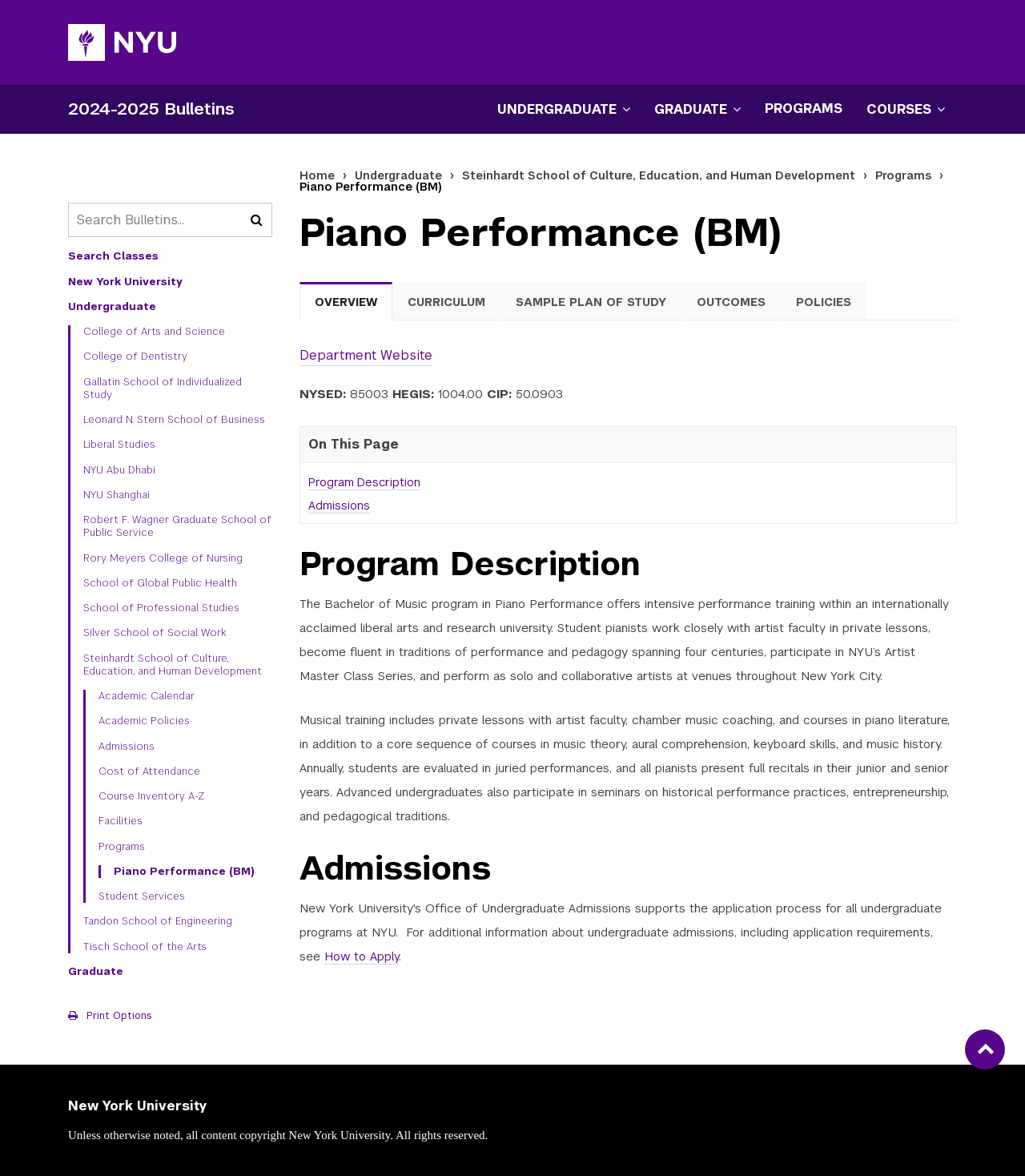Locate the bounding box of the UI element with the following description: "Academic Policies".

[0.096, 0.608, 0.266, 0.619]